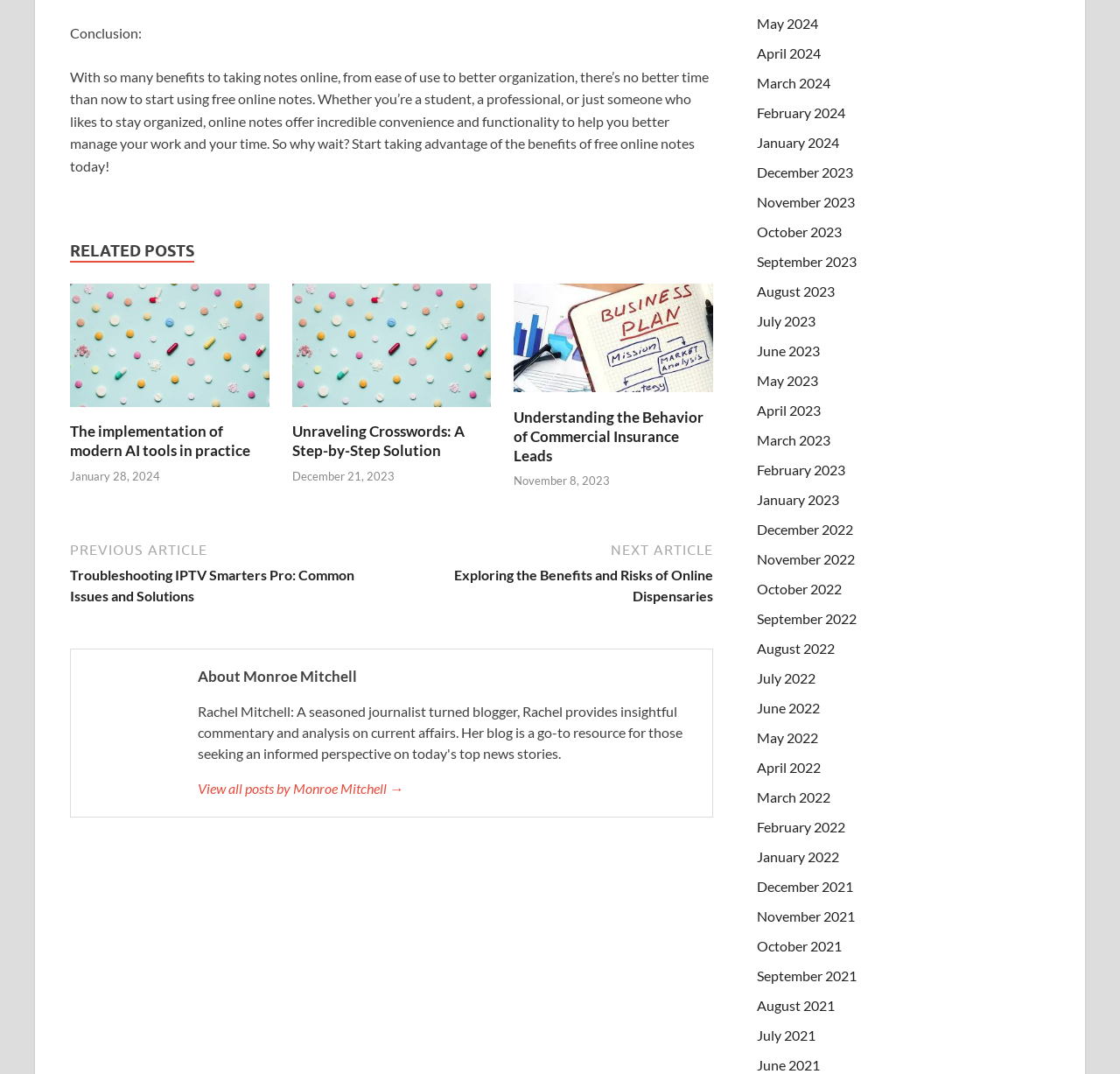Respond to the following question with a brief word or phrase:
What is the date of the second related post?

December 21, 2023